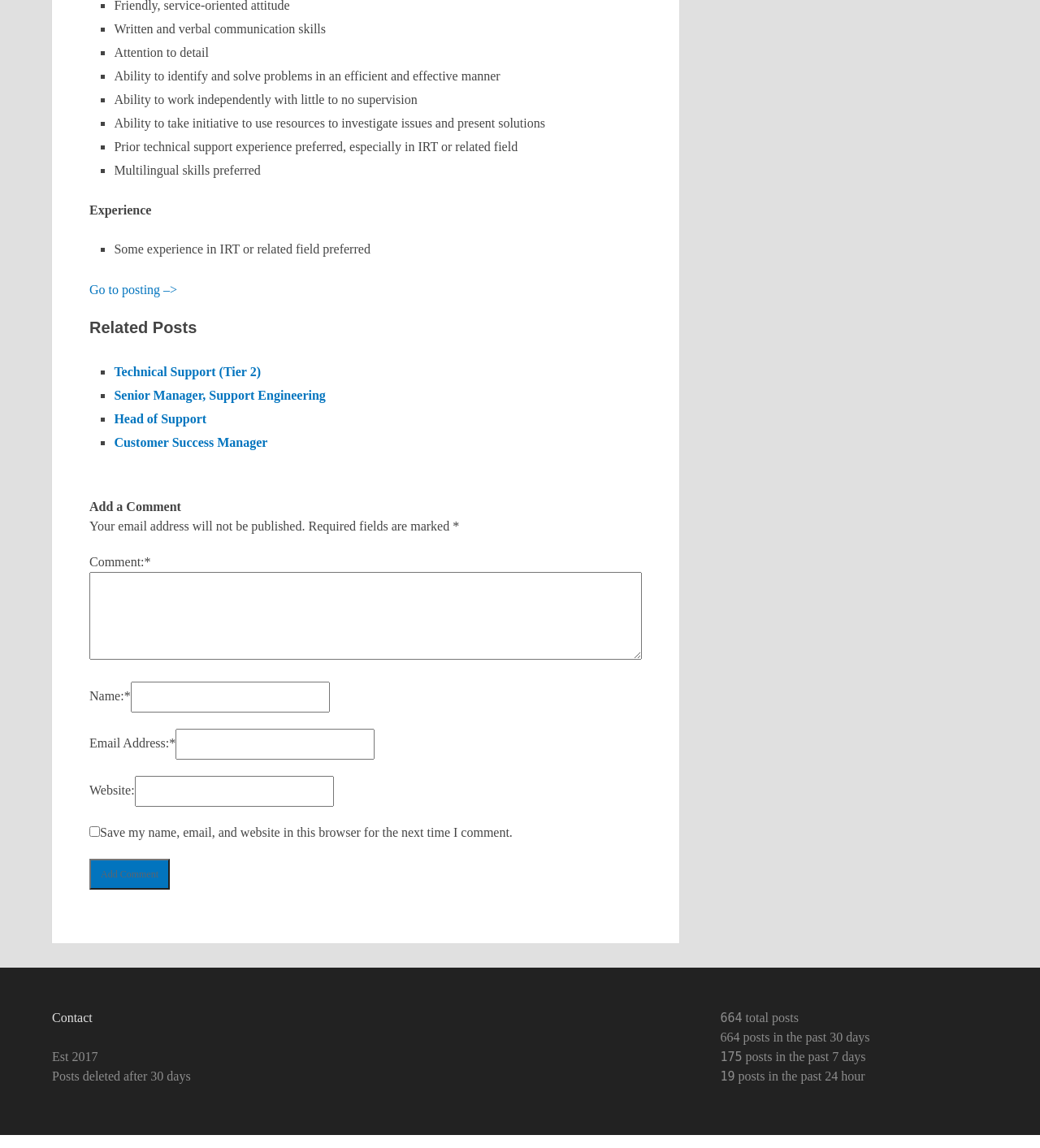From the element description: "Contact", extract the bounding box coordinates of the UI element. The coordinates should be expressed as four float numbers between 0 and 1, in the order [left, top, right, bottom].

[0.05, 0.88, 0.089, 0.892]